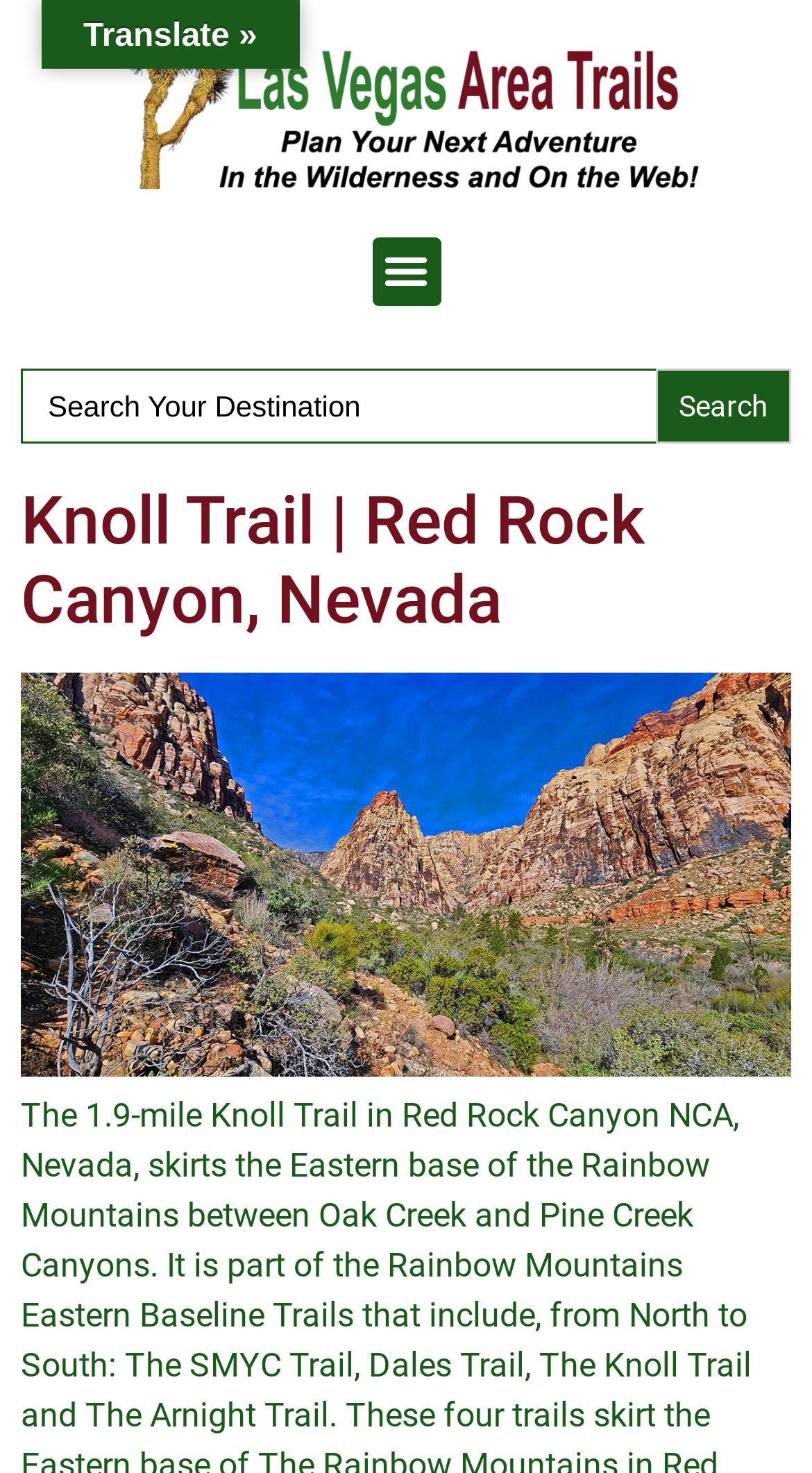Please reply with a single word or brief phrase to the question: 
What is the name of the trail featured on this page?

Knoll Trail